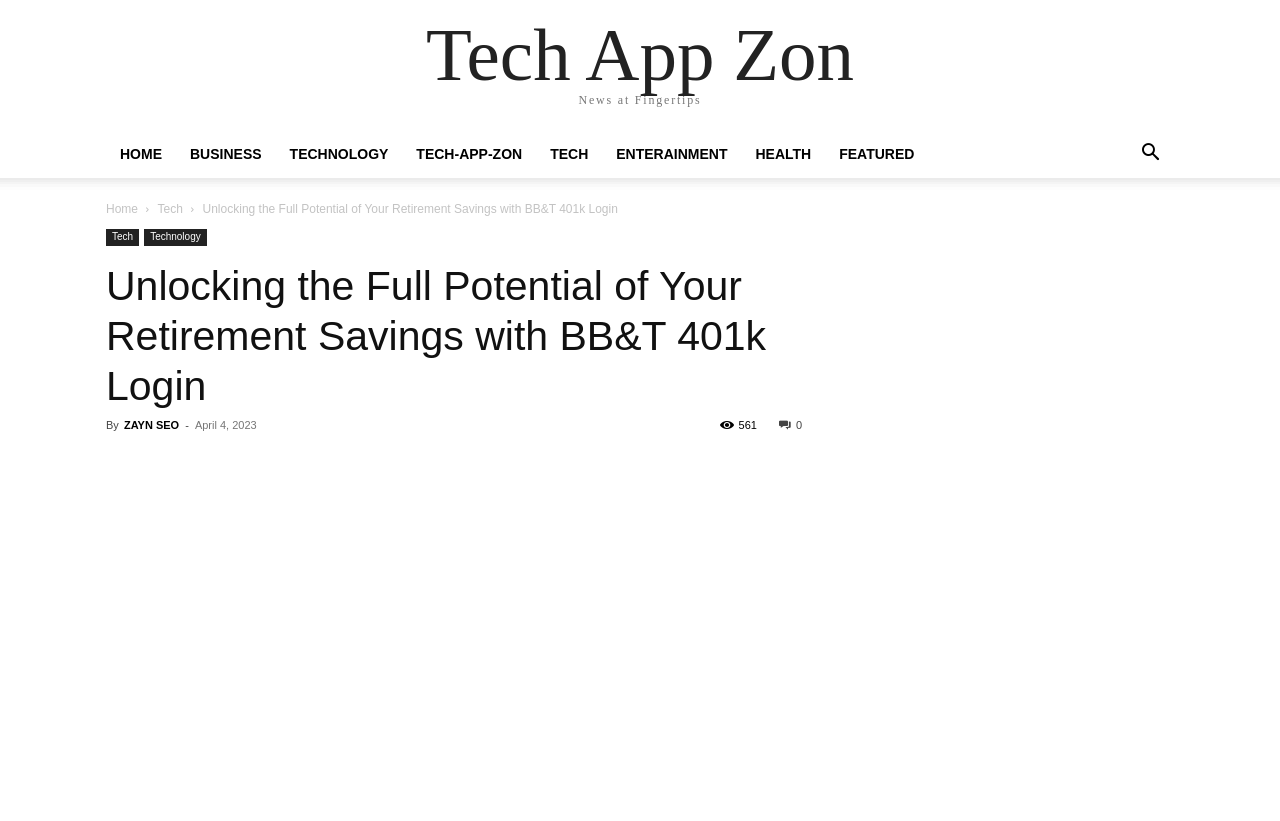Identify the bounding box for the UI element that is described as follows: "ZAYN SEO".

[0.097, 0.51, 0.14, 0.525]